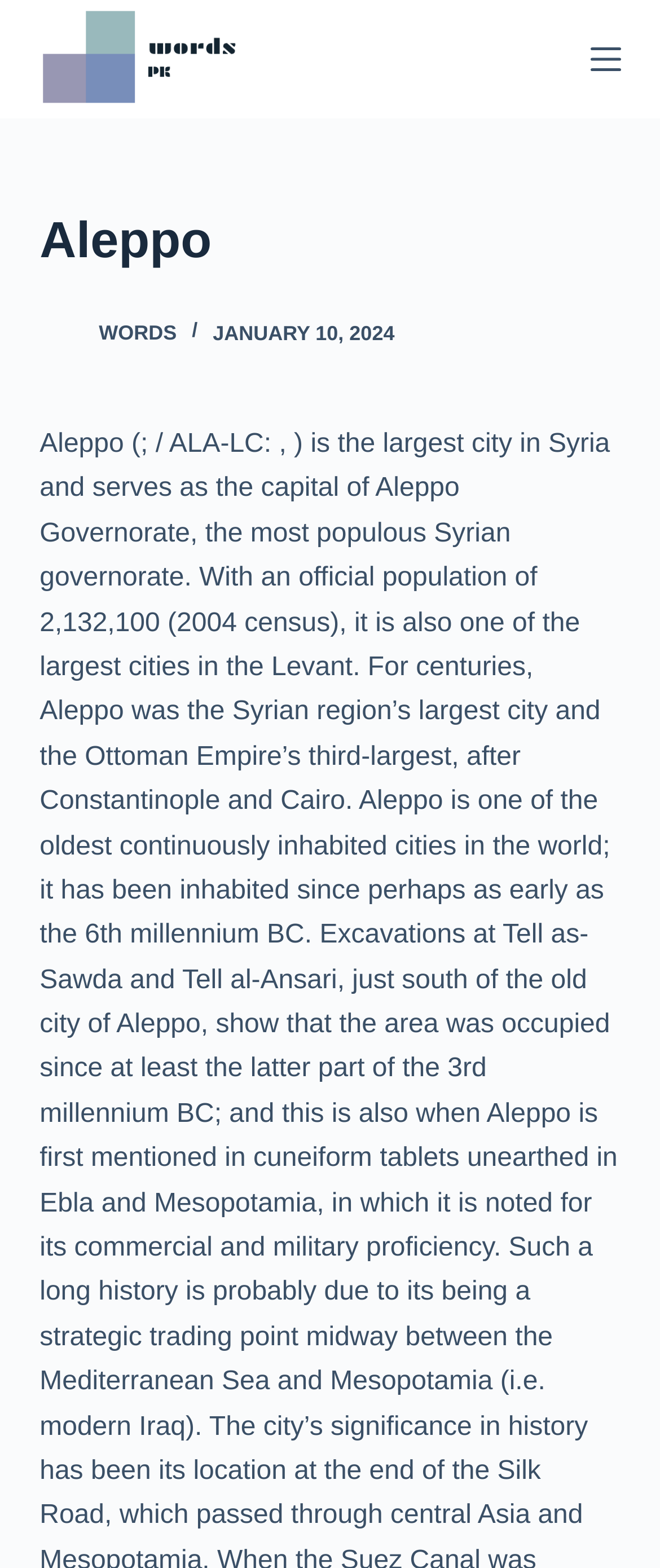Identify and provide the bounding box coordinates of the UI element described: "Menu". The coordinates should be formatted as [left, top, right, bottom], with each number being a float between 0 and 1.

[0.894, 0.028, 0.94, 0.047]